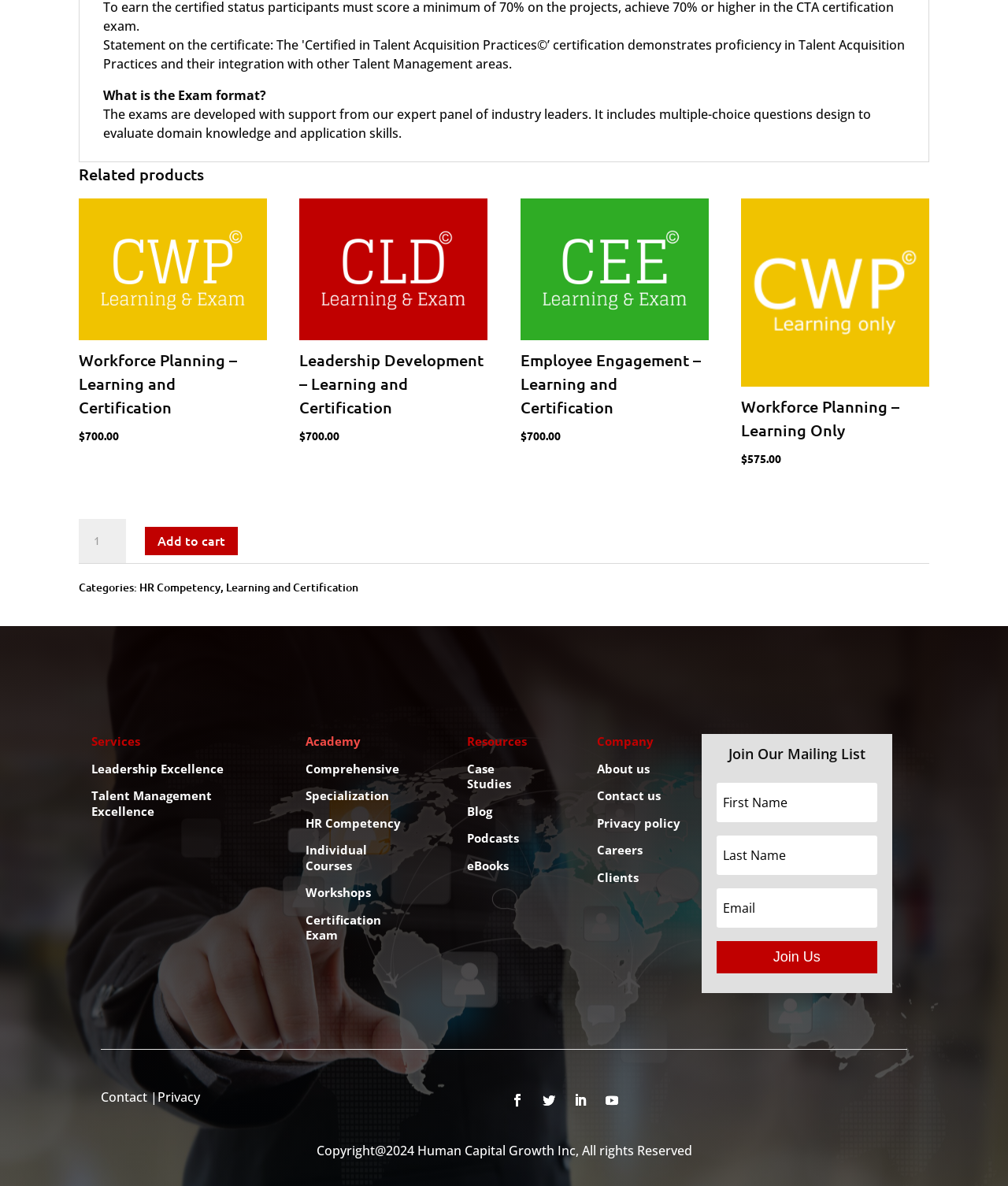Find and indicate the bounding box coordinates of the region you should select to follow the given instruction: "Click the 'Join Us' link".

[0.711, 0.793, 0.87, 0.821]